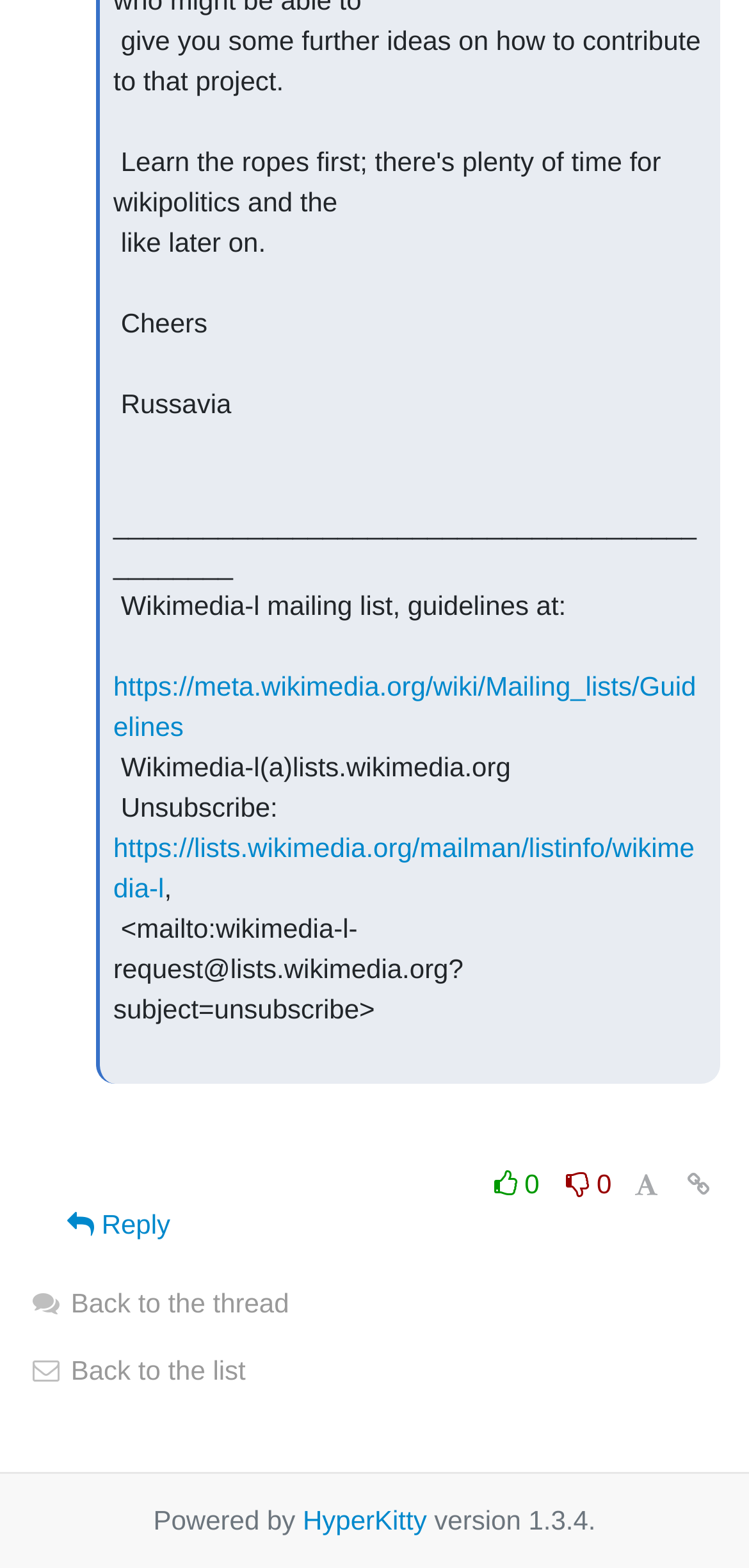Find the bounding box coordinates of the element I should click to carry out the following instruction: "Reply to the thread".

[0.064, 0.759, 0.253, 0.803]